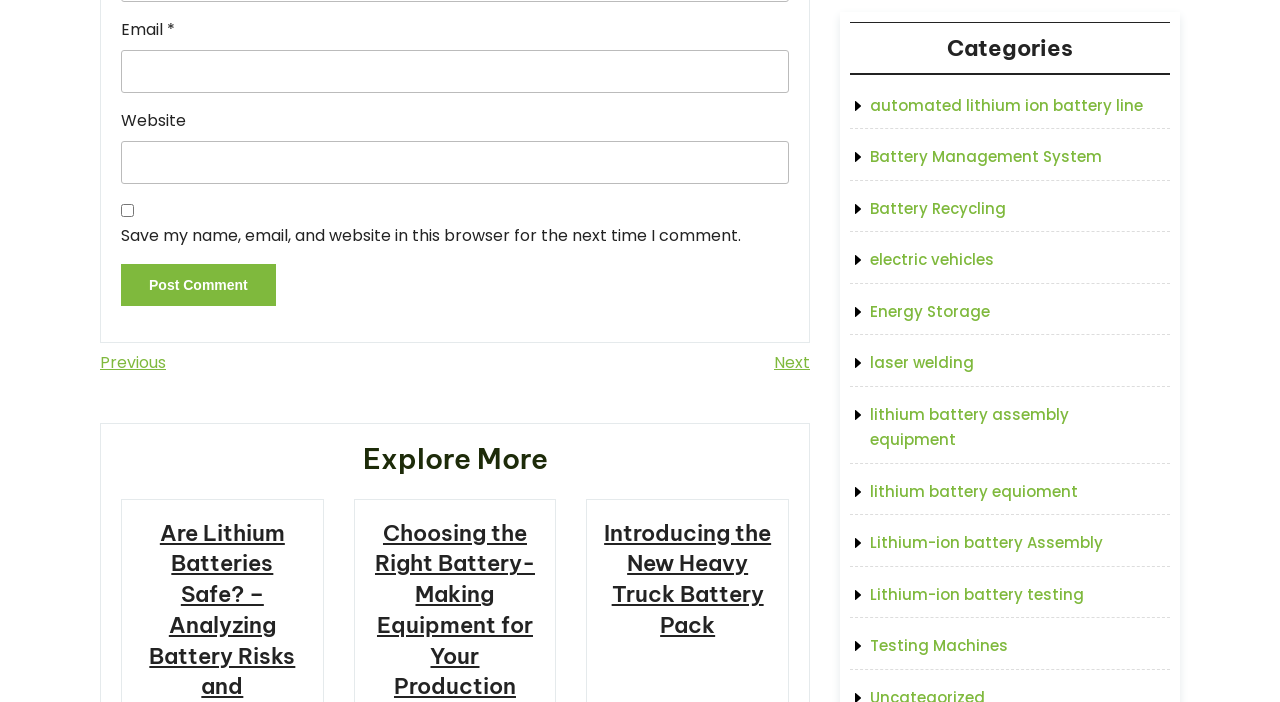What is the purpose of the checkbox?
Could you give a comprehensive explanation in response to this question?

The checkbox is located below the email and website input fields, and its label is 'Save my name, email, and website in this browser for the next time I comment.' This suggests that the purpose of the checkbox is to save the user's comment information for future use.